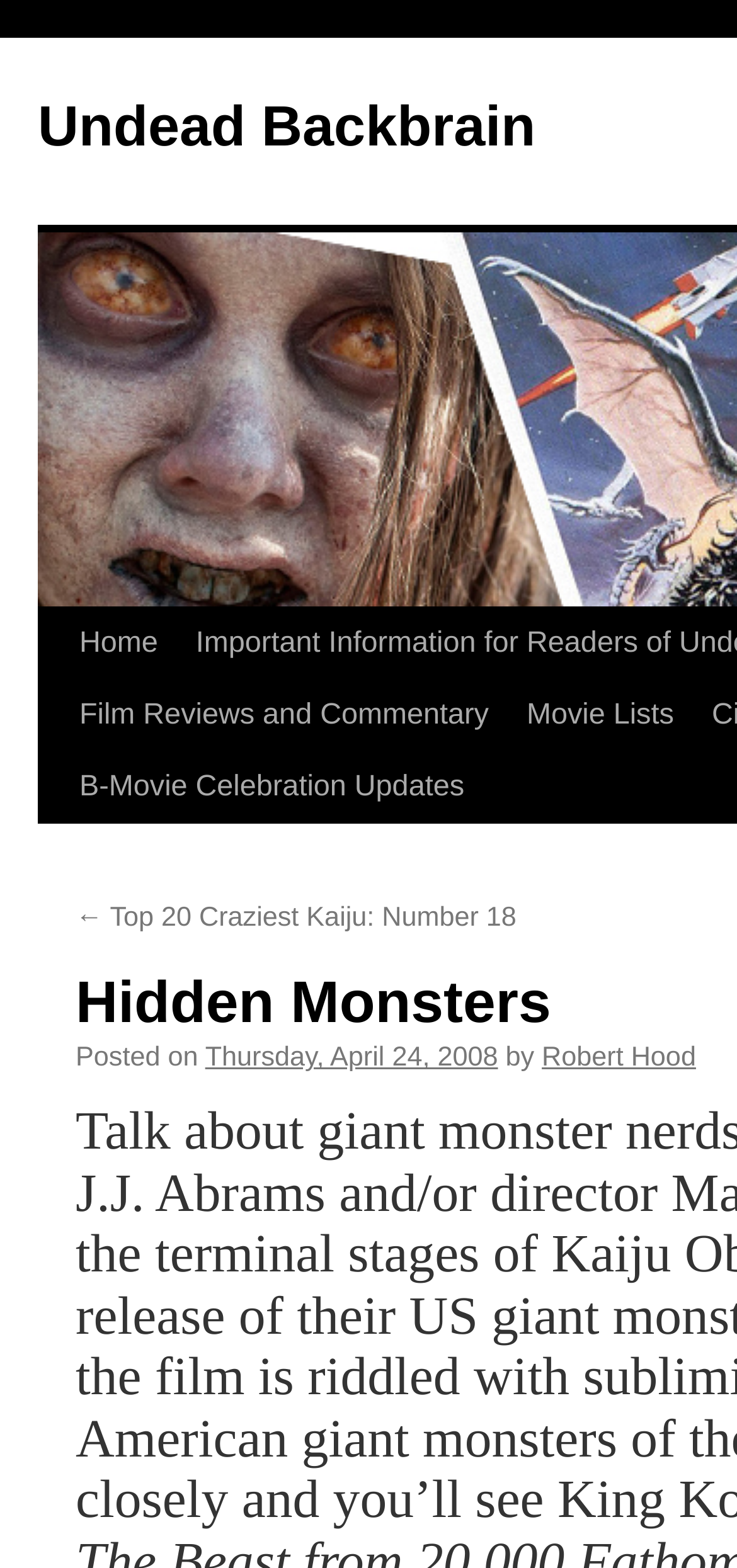Refer to the image and provide an in-depth answer to the question: 
What is the category of the current post?

I found the category by looking at the link 'Film Reviews and Commentary' which is located in the top navigation menu.